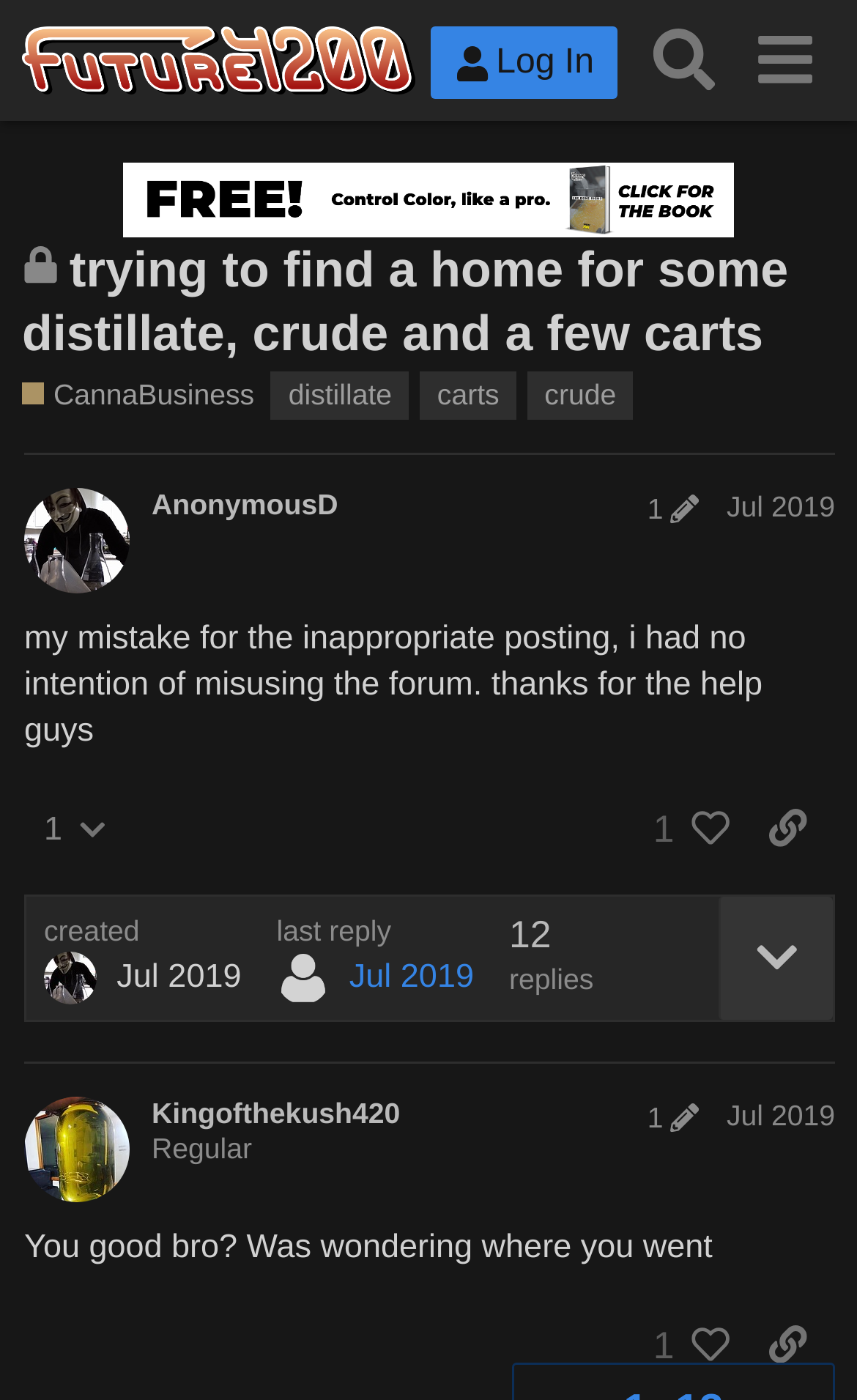Locate the bounding box coordinates of the area where you should click to accomplish the instruction: "View the post edit history".

[0.74, 0.351, 0.831, 0.375]